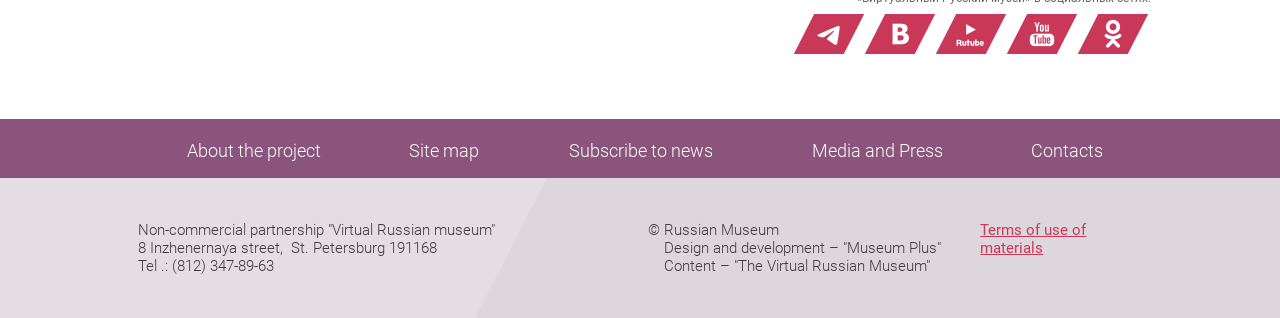Pinpoint the bounding box coordinates of the clickable element needed to complete the instruction: "Deposit a new article". The coordinates should be provided as four float numbers between 0 and 1: [left, top, right, bottom].

None